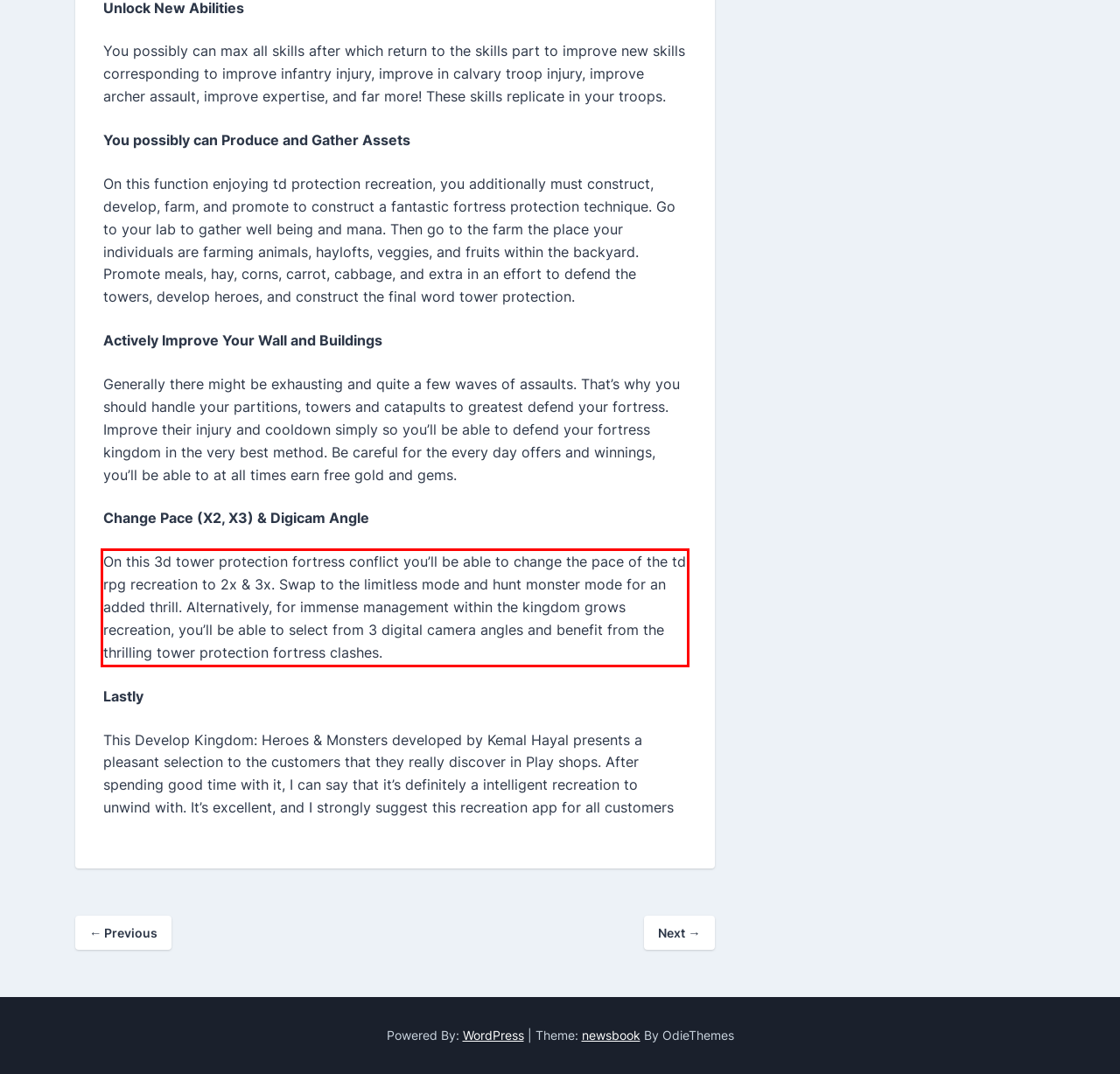You are provided with a webpage screenshot that includes a red rectangle bounding box. Extract the text content from within the bounding box using OCR.

On this 3d tower protection fortress conflict you’ll be able to change the pace of the td rpg recreation to 2x & 3x. Swap to the limitless mode and hunt monster mode for an added thrill. Alternatively, for immense management within the kingdom grows recreation, you’ll be able to select from 3 digital camera angles and benefit from the thrilling tower protection fortress clashes.